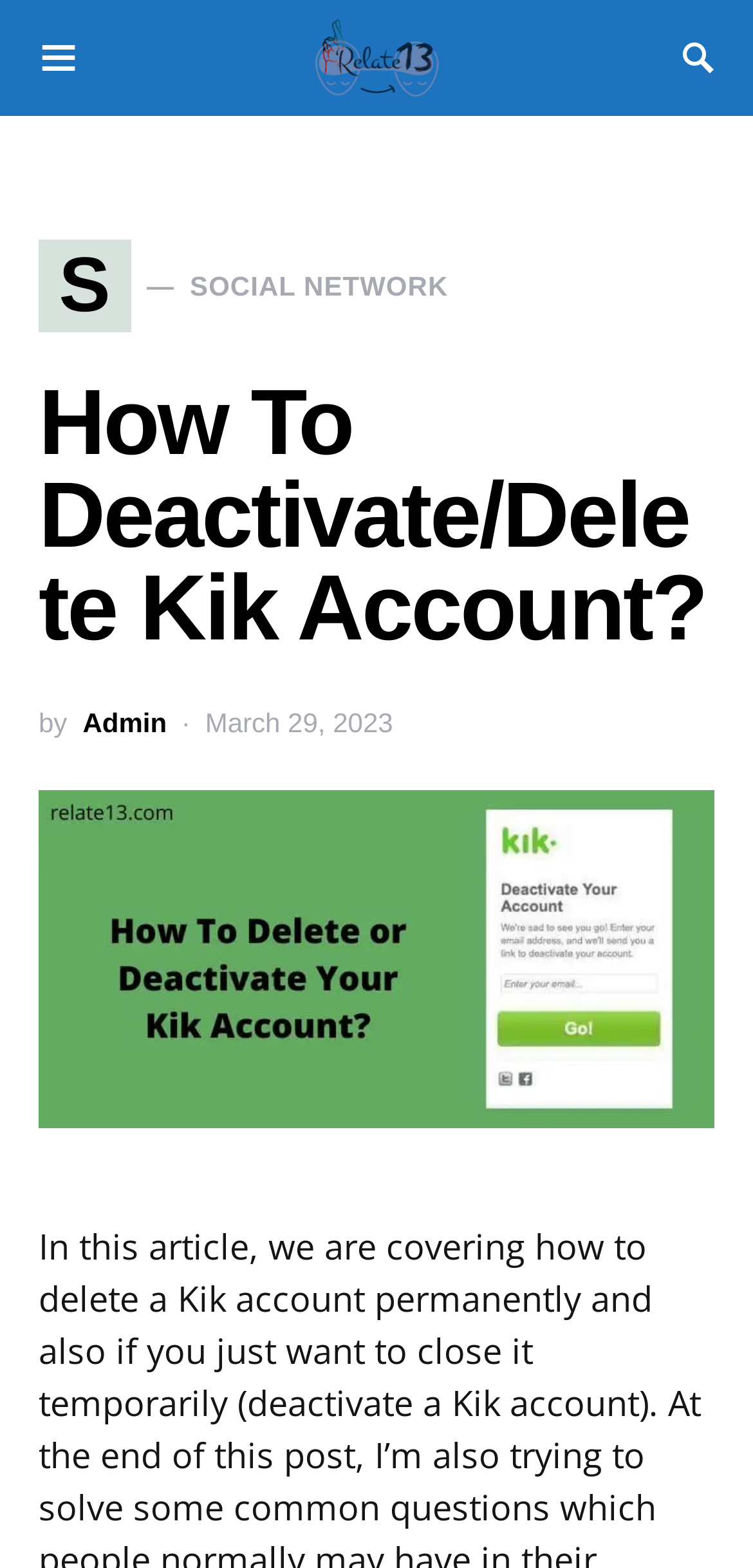Give a short answer using one word or phrase for the question:
What is the topic of the article?

Kik Account